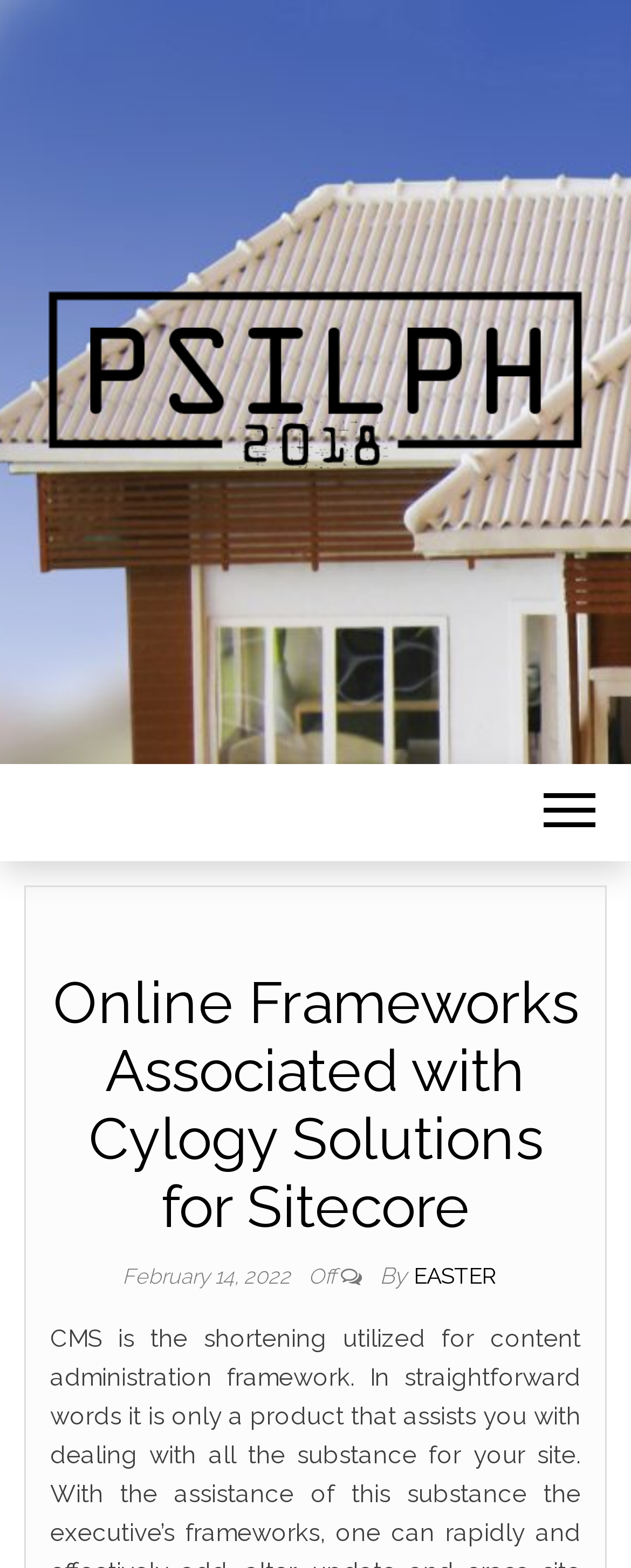Identify the bounding box coordinates for the UI element described as: "easter".

[0.655, 0.805, 0.786, 0.821]